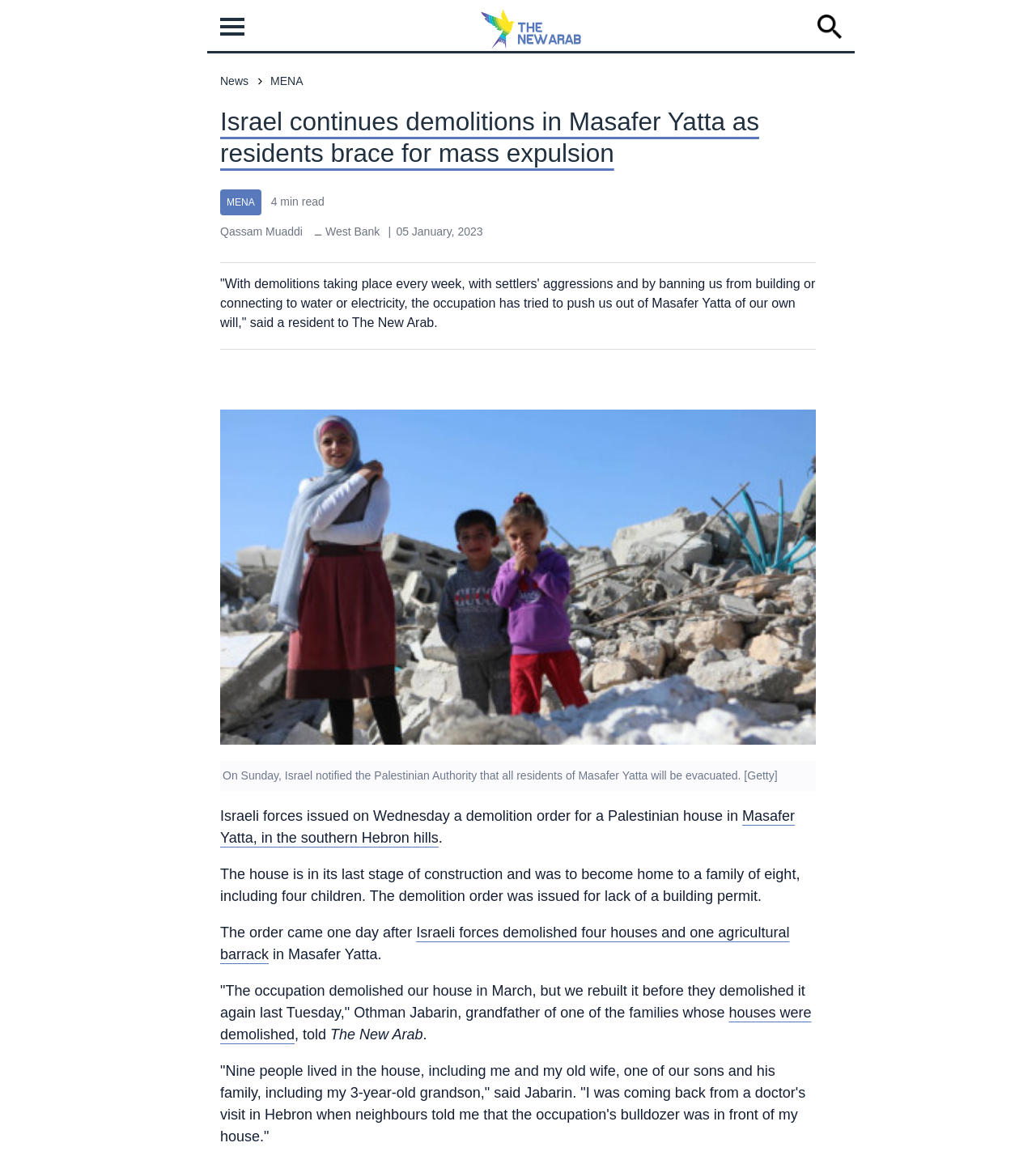Give a short answer using one word or phrase for the question:
What is the purpose of the 'AddThis Website Tools' iframe?

Sharing content